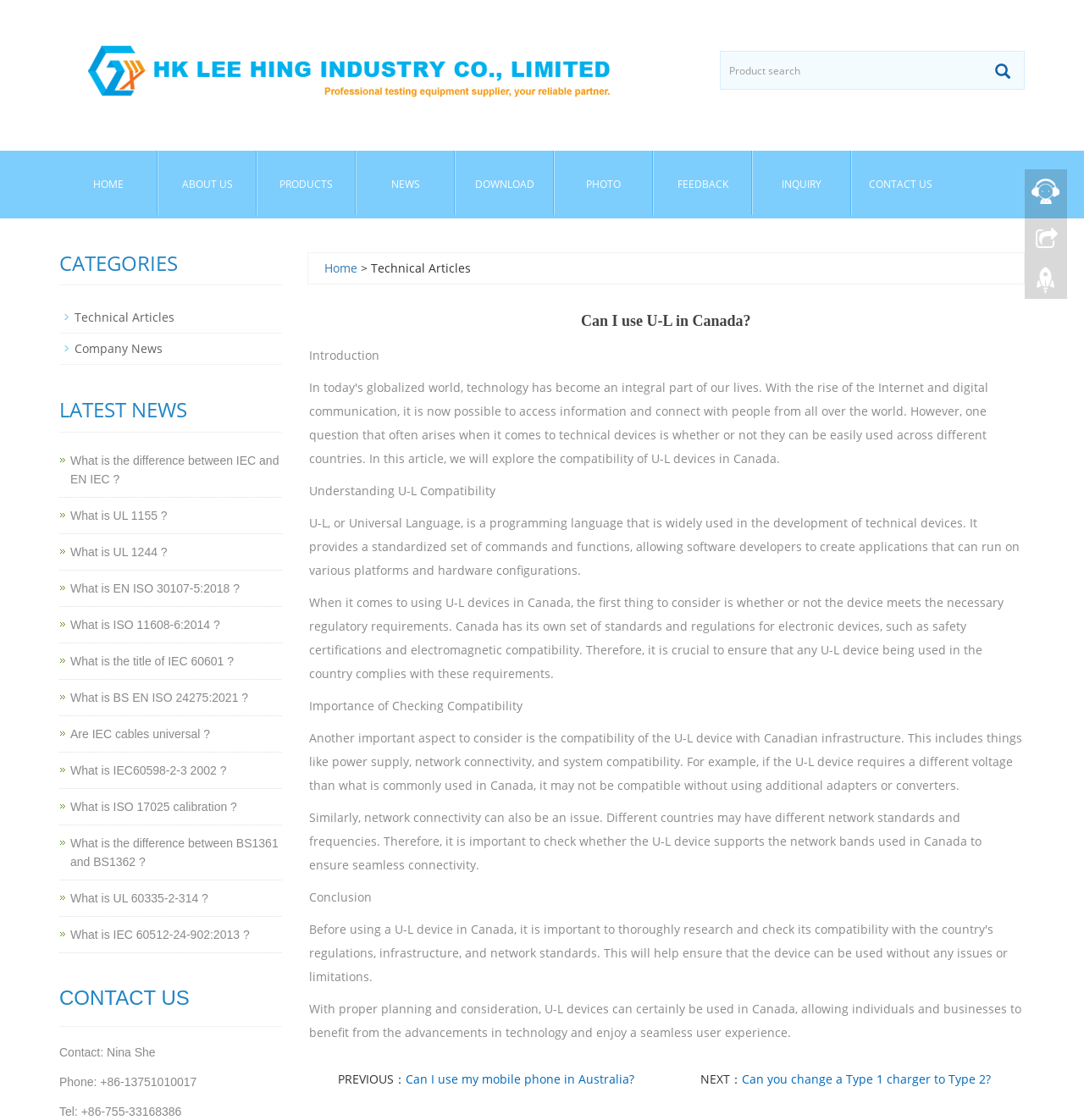Can you provide the bounding box coordinates for the element that should be clicked to implement the instruction: "Read about technical articles"?

[0.069, 0.276, 0.161, 0.291]